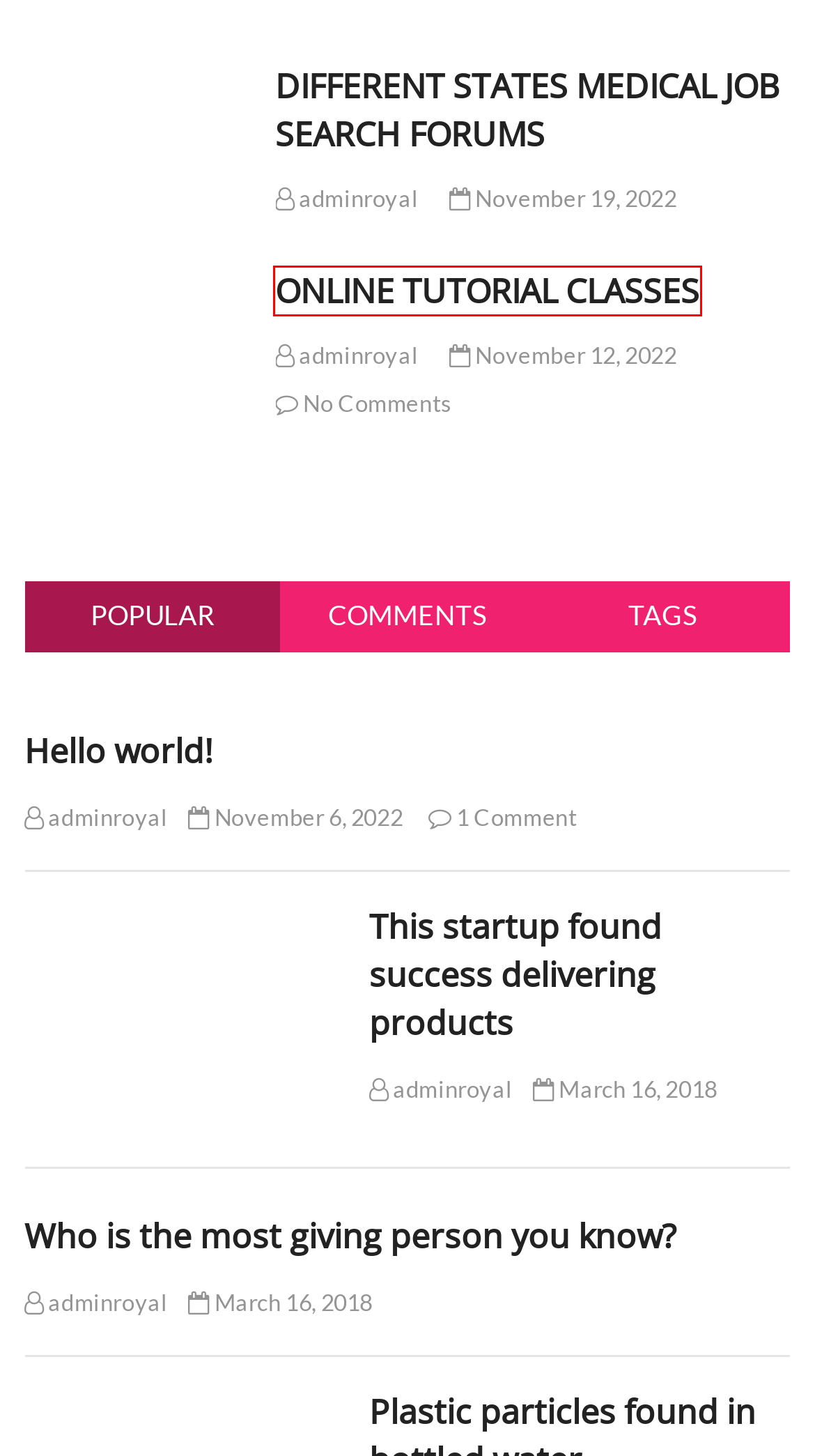Given a screenshot of a webpage with a red bounding box highlighting a UI element, choose the description that best corresponds to the new webpage after clicking the element within the red bounding box. Here are your options:
A. Royal Health Pilot – Breaking News
B. African Space Economy: ACCI, NASRDA, others to co-host conference in October – Royal Health Pilot
C. JAMB (UTME) TUTORAL CLASSES – Royal Health Pilot
D. We made our democracy expensive, says Obanikoro – Royal Health Pilot
E. This startup found success delivering products – Royal Health Pilot
F. The Biggest Weekend is getting Bigger with musician – Royal Health Pilot
G. DIFFERENT STATES MEDICAL JOB SEARCH FORUMS – Royal Health Pilot
H. ONLINE TUTORIAL CLASSES – Royal Health Pilot

H